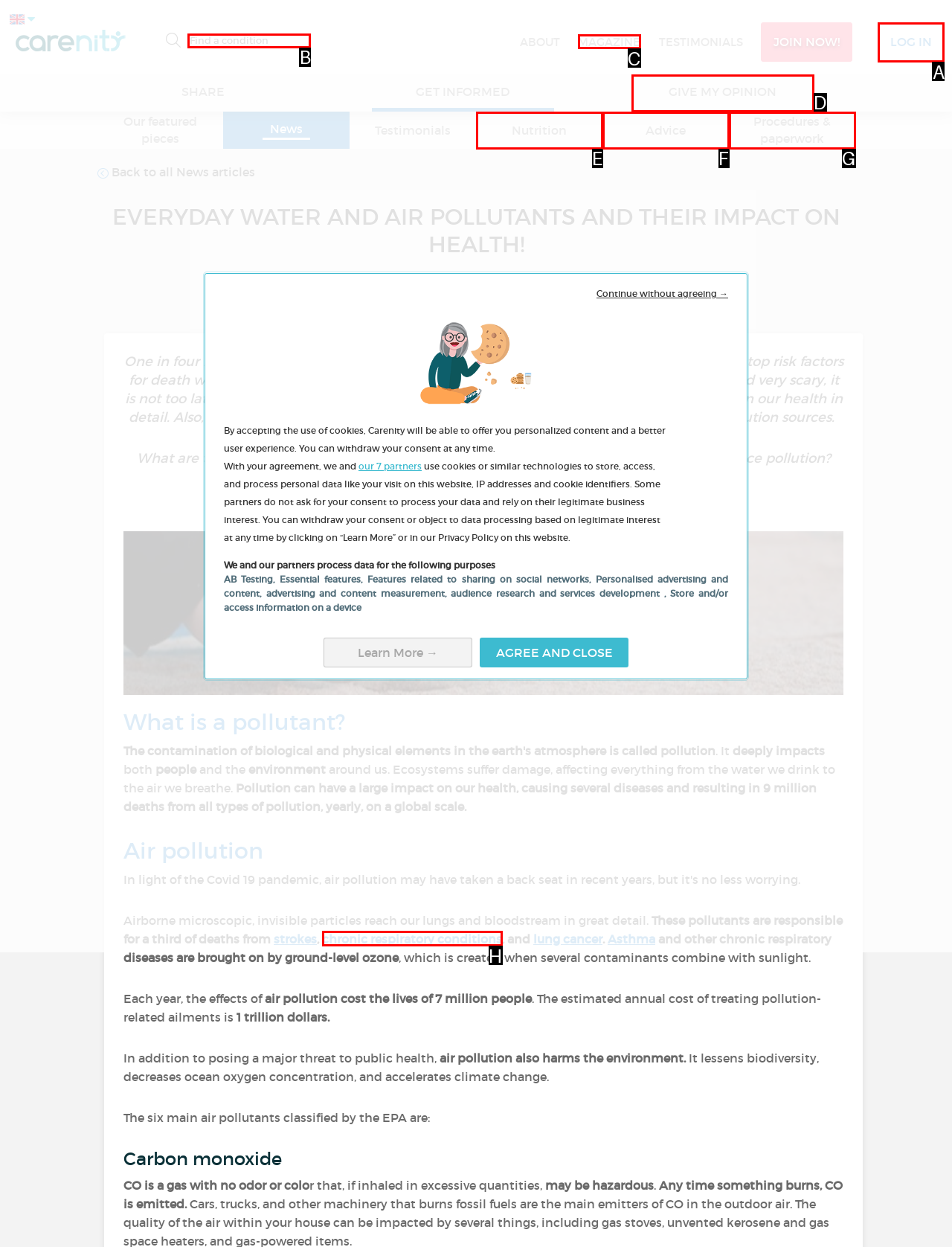Choose the UI element you need to click to carry out the task: Click the 'LOG IN' button.
Respond with the corresponding option's letter.

A